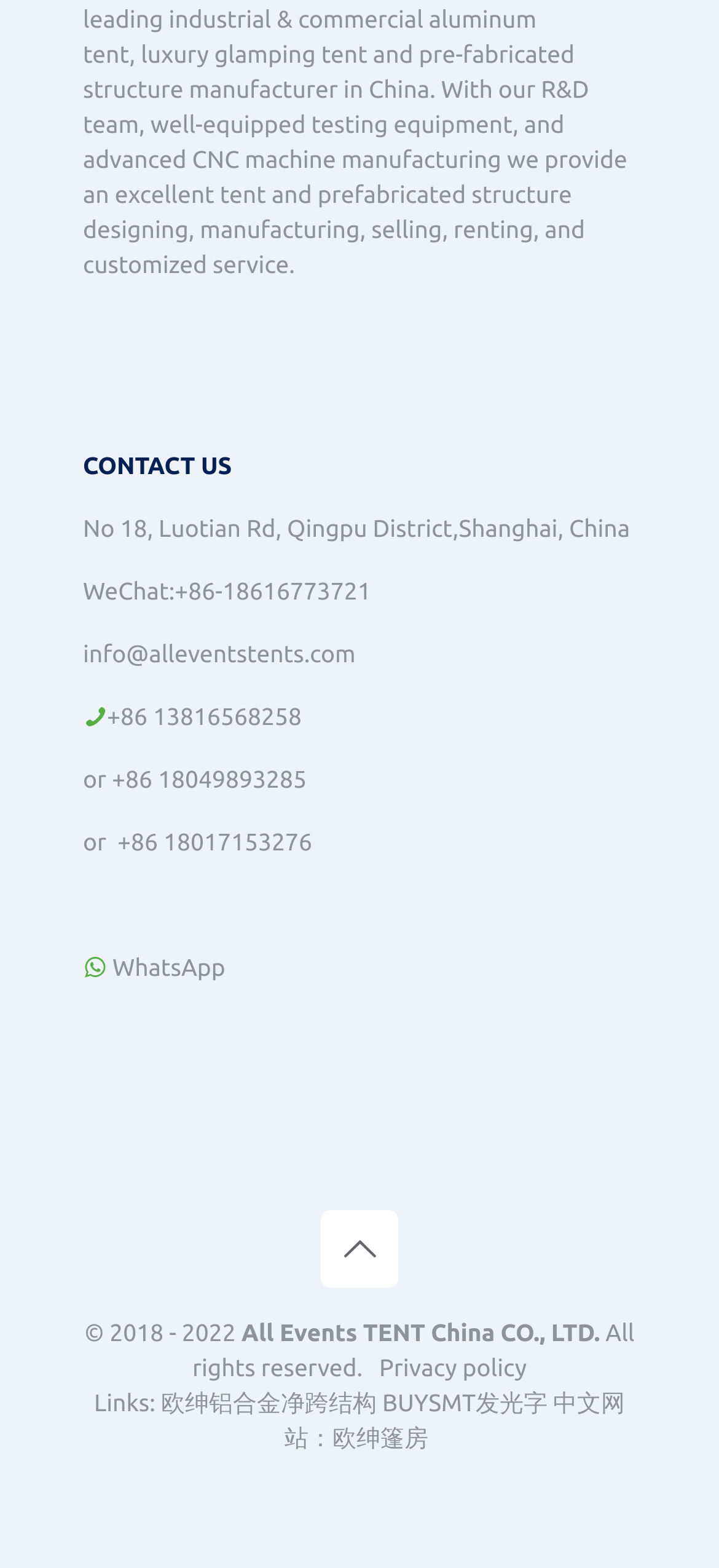Show the bounding box coordinates for the element that needs to be clicked to execute the following instruction: "Click the 'CONTACT US' heading". Provide the coordinates in the form of four float numbers between 0 and 1, i.e., [left, top, right, bottom].

[0.115, 0.287, 0.885, 0.309]